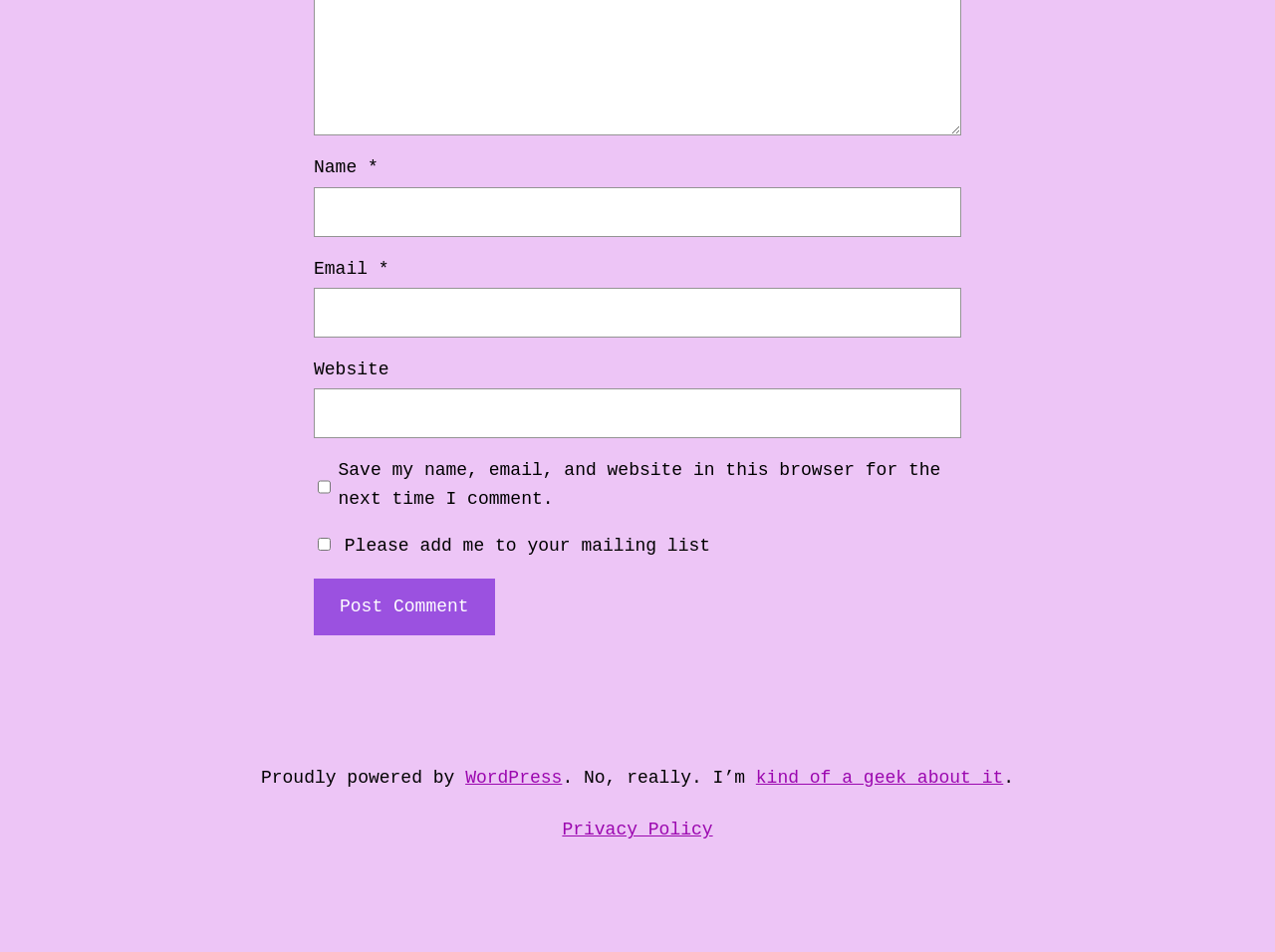Locate the bounding box coordinates of the segment that needs to be clicked to meet this instruction: "View the guitar description".

None